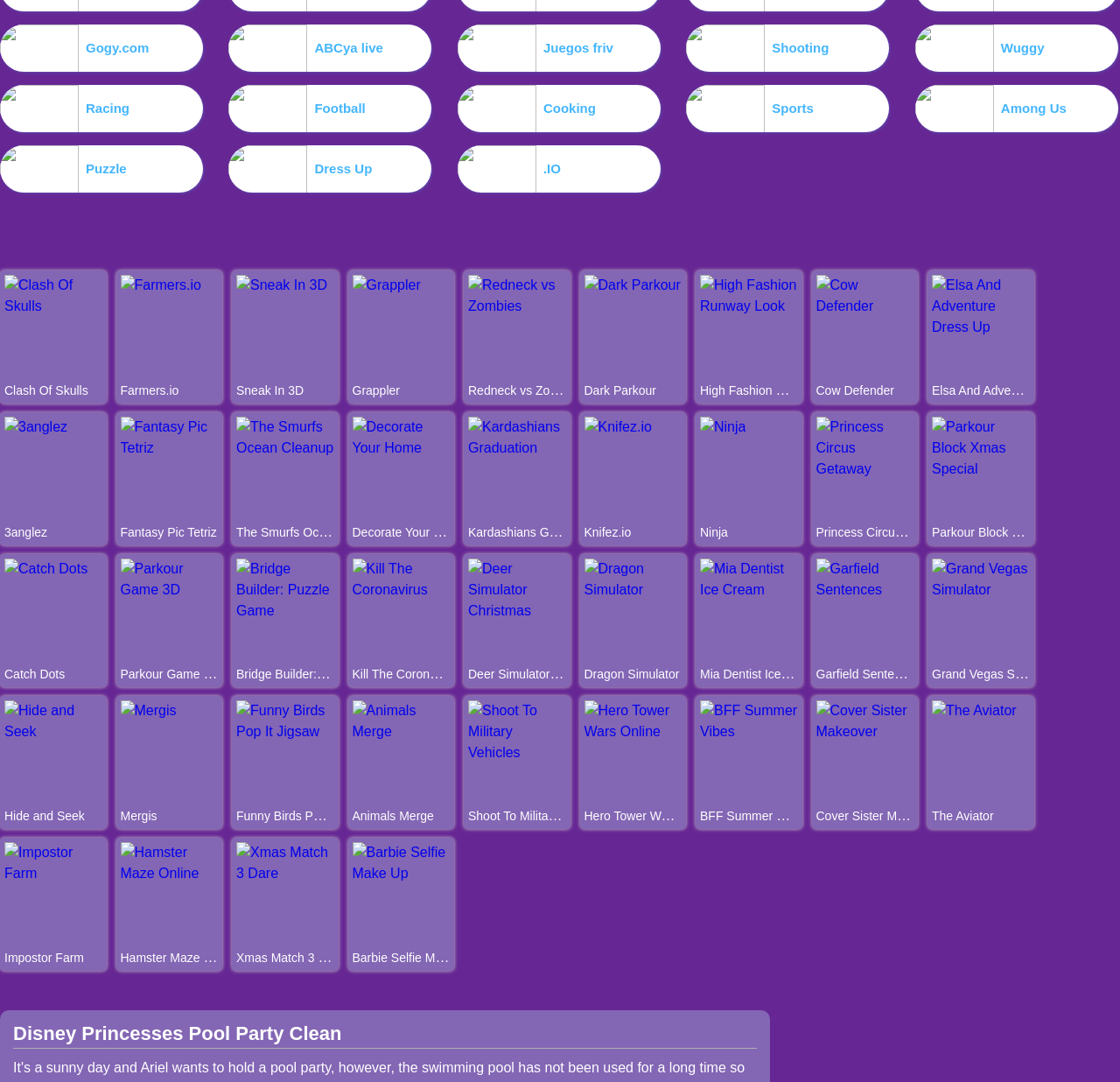What is the name of the game with the image at coordinates [0.418, 0.276, 0.505, 0.29]?
Based on the visual content, answer with a single word or a brief phrase.

Redneck vs Zombies